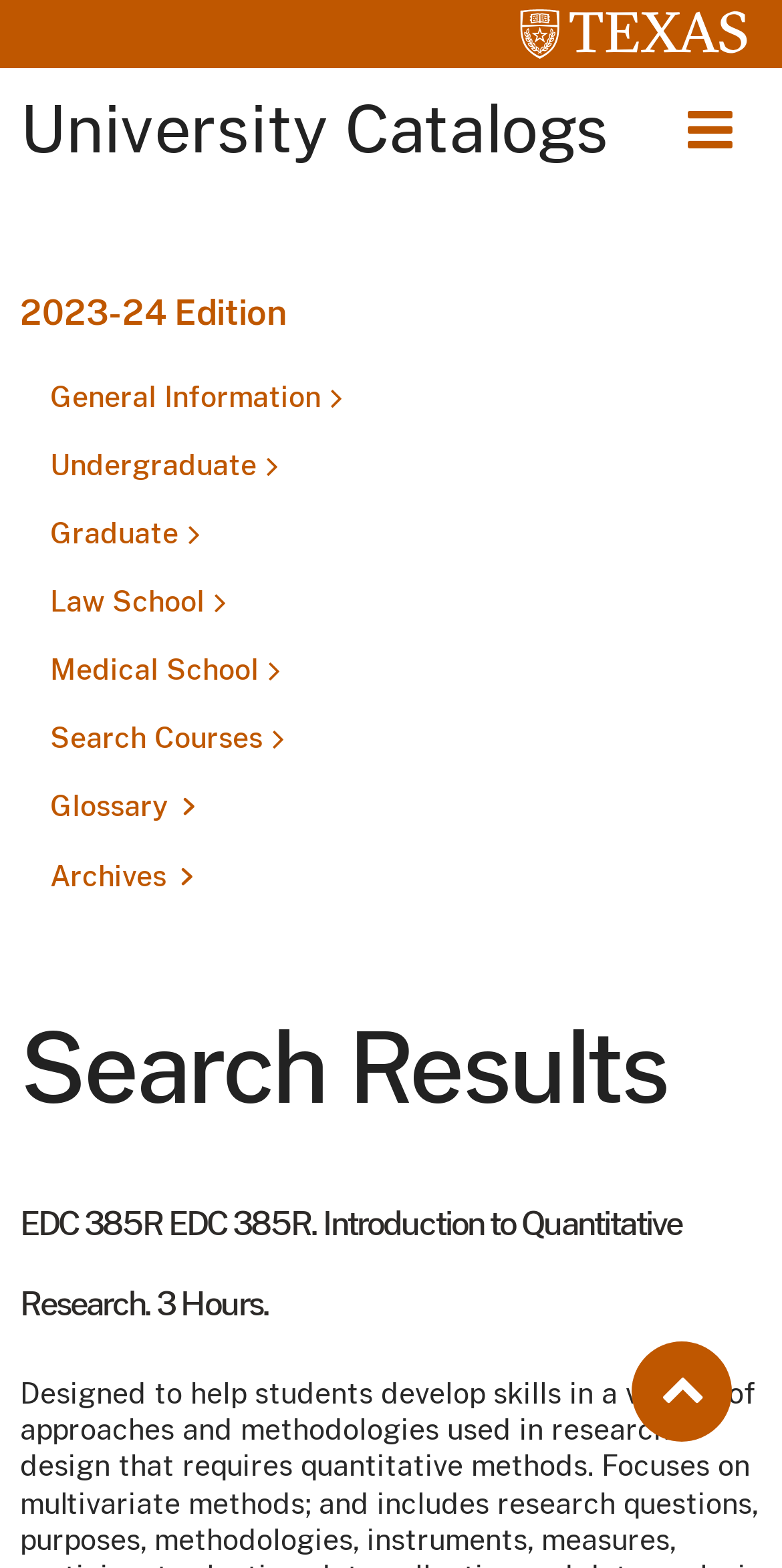Could you provide the bounding box coordinates for the portion of the screen to click to complete this instruction: "Click the UTexas link"?

[0.045, 0.0, 0.955, 0.039]